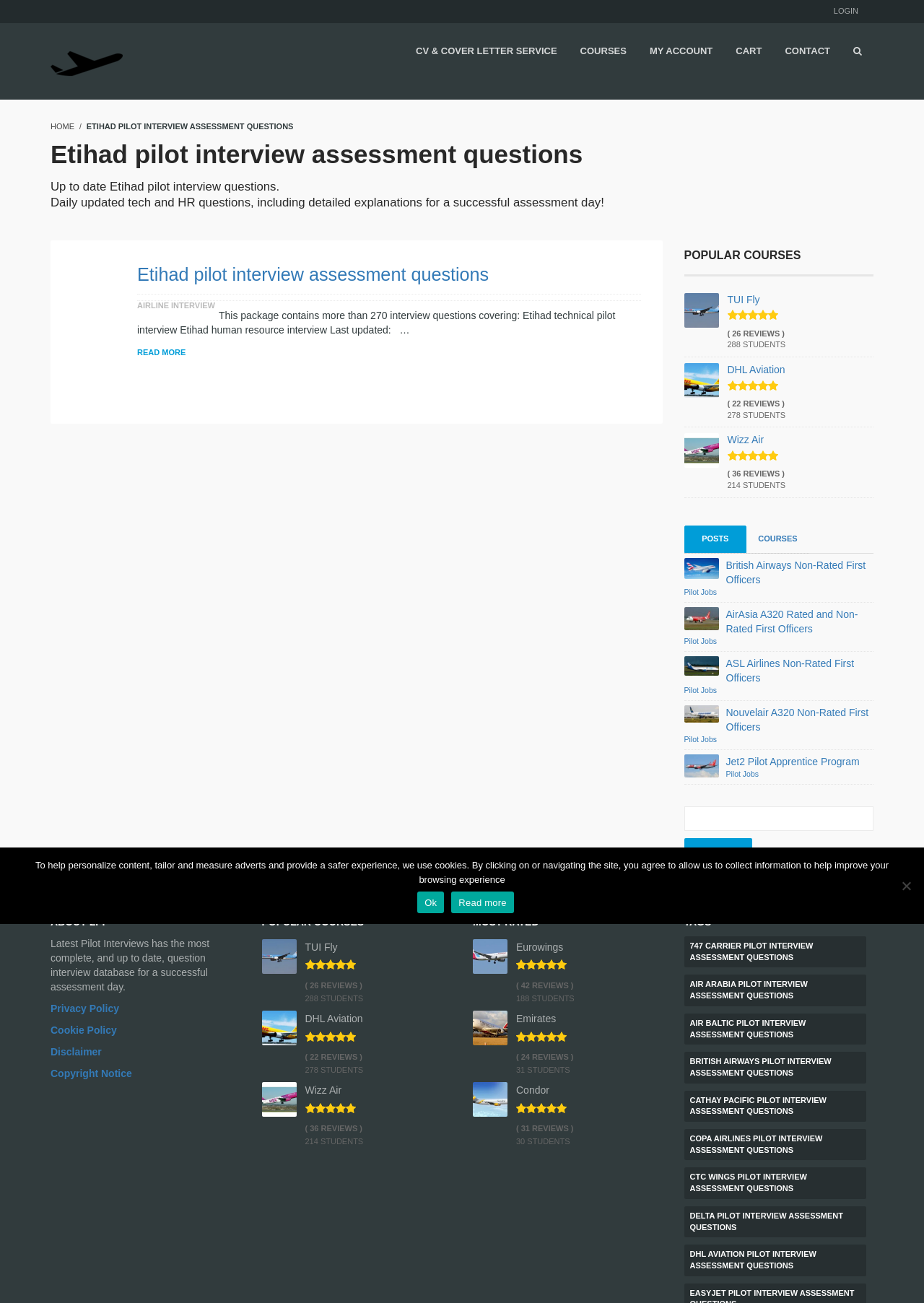Identify the bounding box coordinates of the region that needs to be clicked to carry out this instruction: "Click on next arrow". Provide these coordinates as four float numbers ranging from 0 to 1, i.e., [left, top, right, bottom].

None